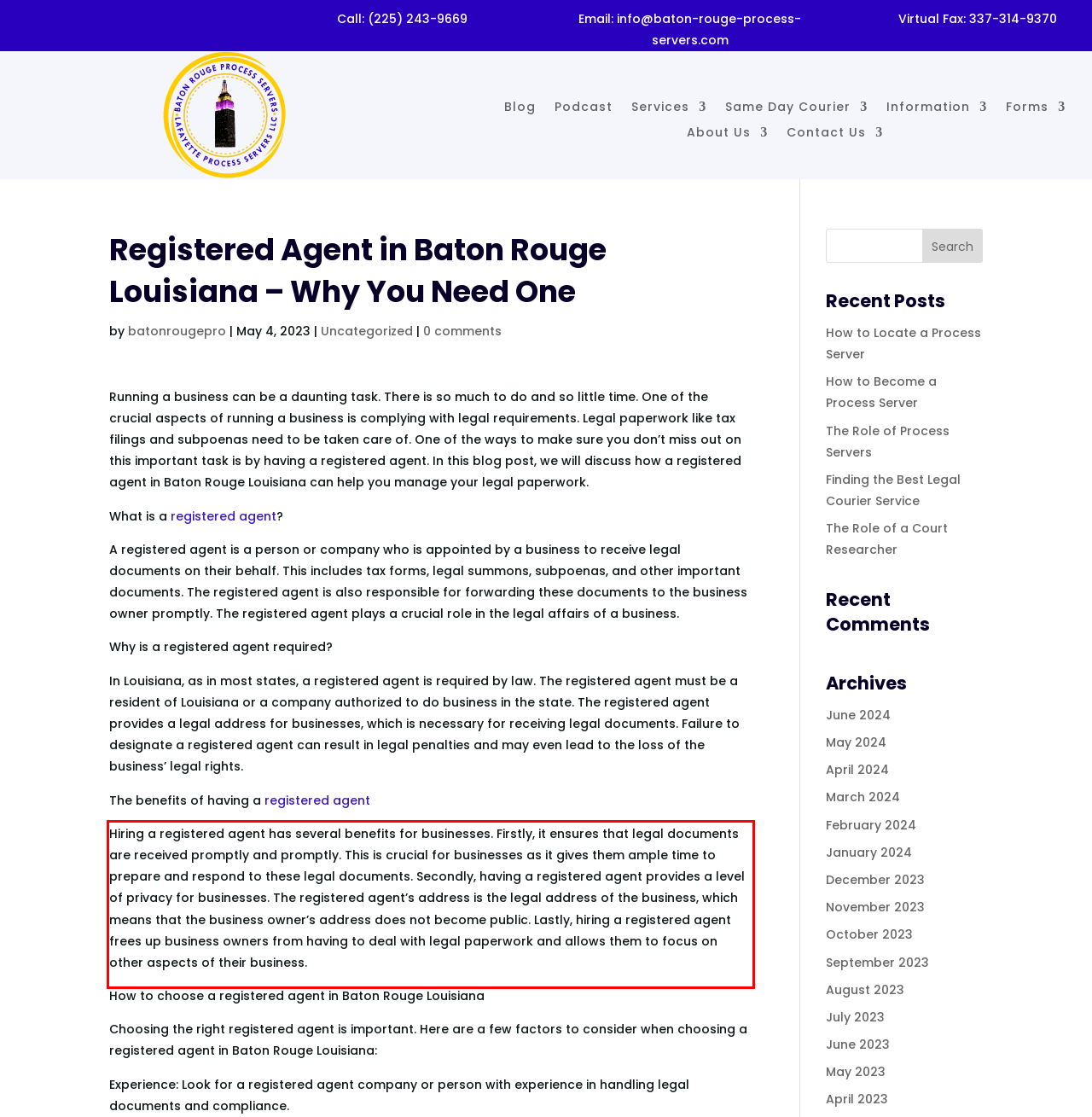Given a screenshot of a webpage with a red bounding box, extract the text content from the UI element inside the red bounding box.

Hiring a registered agent has several benefits for businesses. Firstly, it ensures that legal documents are received promptly and promptly. This is crucial for businesses as it gives them ample time to prepare and respond to these legal documents. Secondly, having a registered agent provides a level of privacy for businesses. The registered agent’s address is the legal address of the business, which means that the business owner’s address does not become public. Lastly, hiring a registered agent frees up business owners from having to deal with legal paperwork and allows them to focus on other aspects of their business.